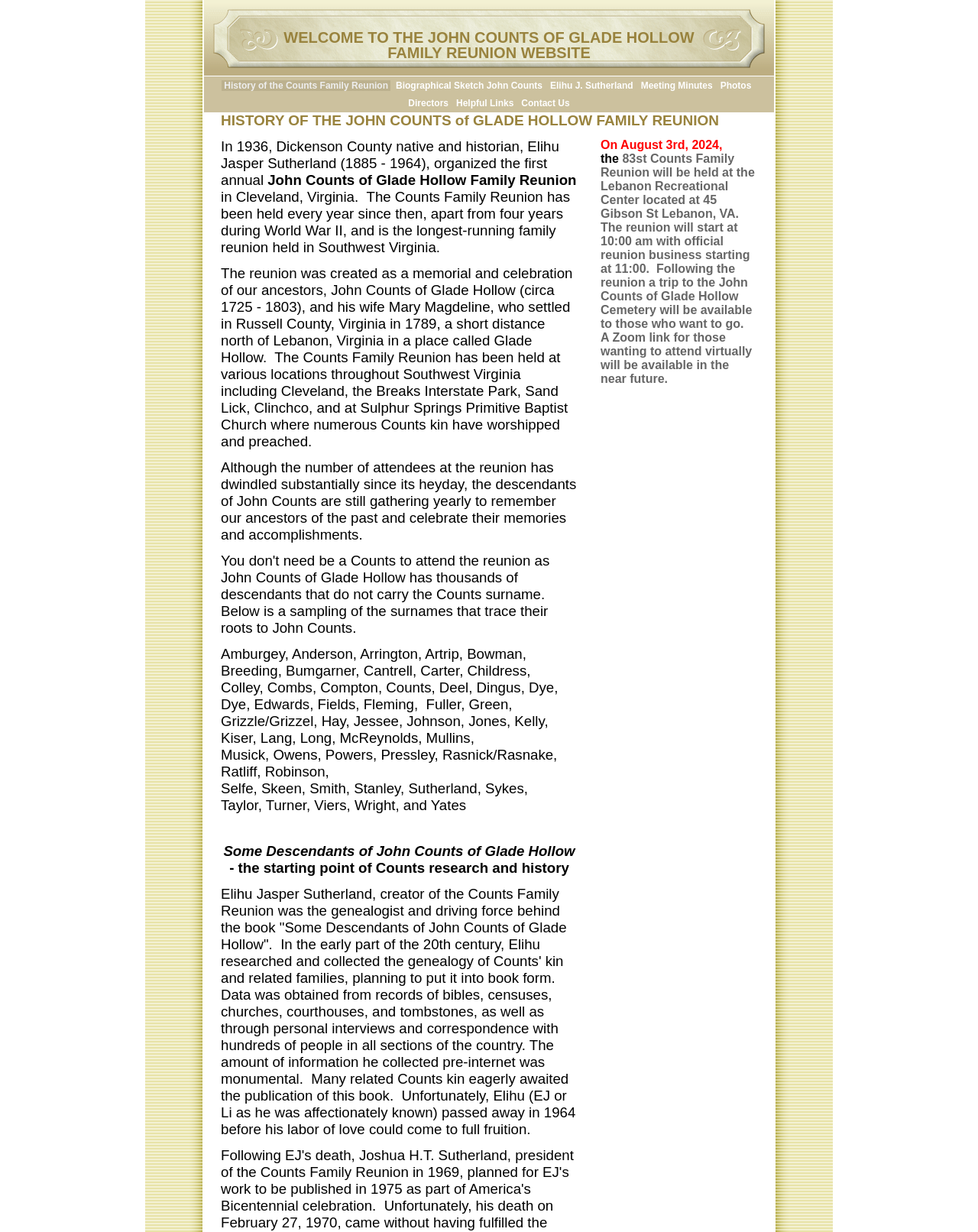Who organized the first annual John Counts Family Reunion?
Observe the image and answer the question with a one-word or short phrase response.

Elihu Jasper Sutherland